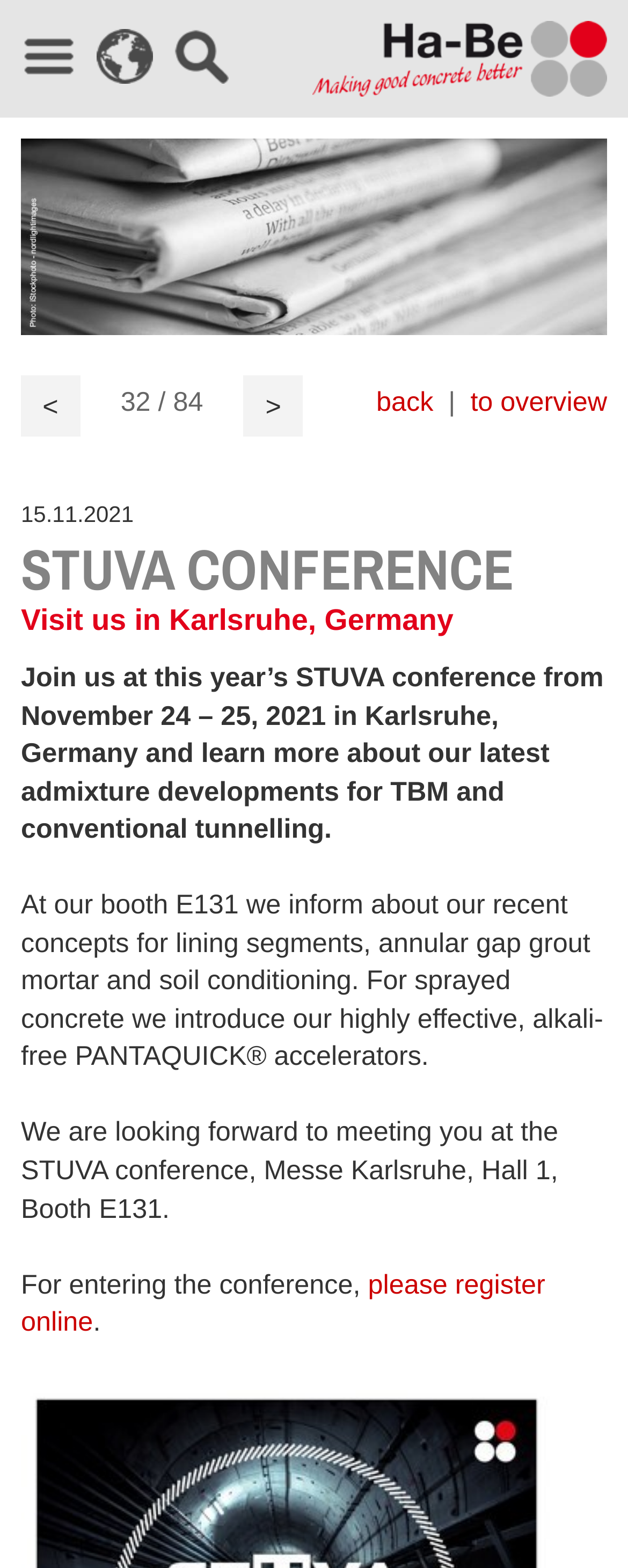Construct a comprehensive description capturing every detail on the webpage.

This webpage appears to be an event page for the STUVA conference 2021. At the top, there are four links, each accompanied by an image, spaced evenly across the page. Below these links, there is a large image that spans almost the entire width of the page, with a caption describing news about concrete admixtures, colours, and surface protection.

To the left of the image, there are navigation links, including a "back" button, a separator, and a link to "to overview". Above these links, there is a pagination indicator showing "32 / 84". 

The main content of the page starts with a date, "15.11.2021", followed by two headings: "STUVA CONFERENCE" and "Visit us in Karlsruhe, Germany". Below the headings, there is a paragraph of text describing the conference, including the dates and location. 

The text continues with a brief description of the products and services that will be showcased at the conference, including admixture developments, lining segments, annular gap grout mortar, and soil conditioning. The text also mentions the booth location, Hall 1, Booth E131.

Finally, there is a call to action, encouraging visitors to register online for the conference, with a link provided for registration.